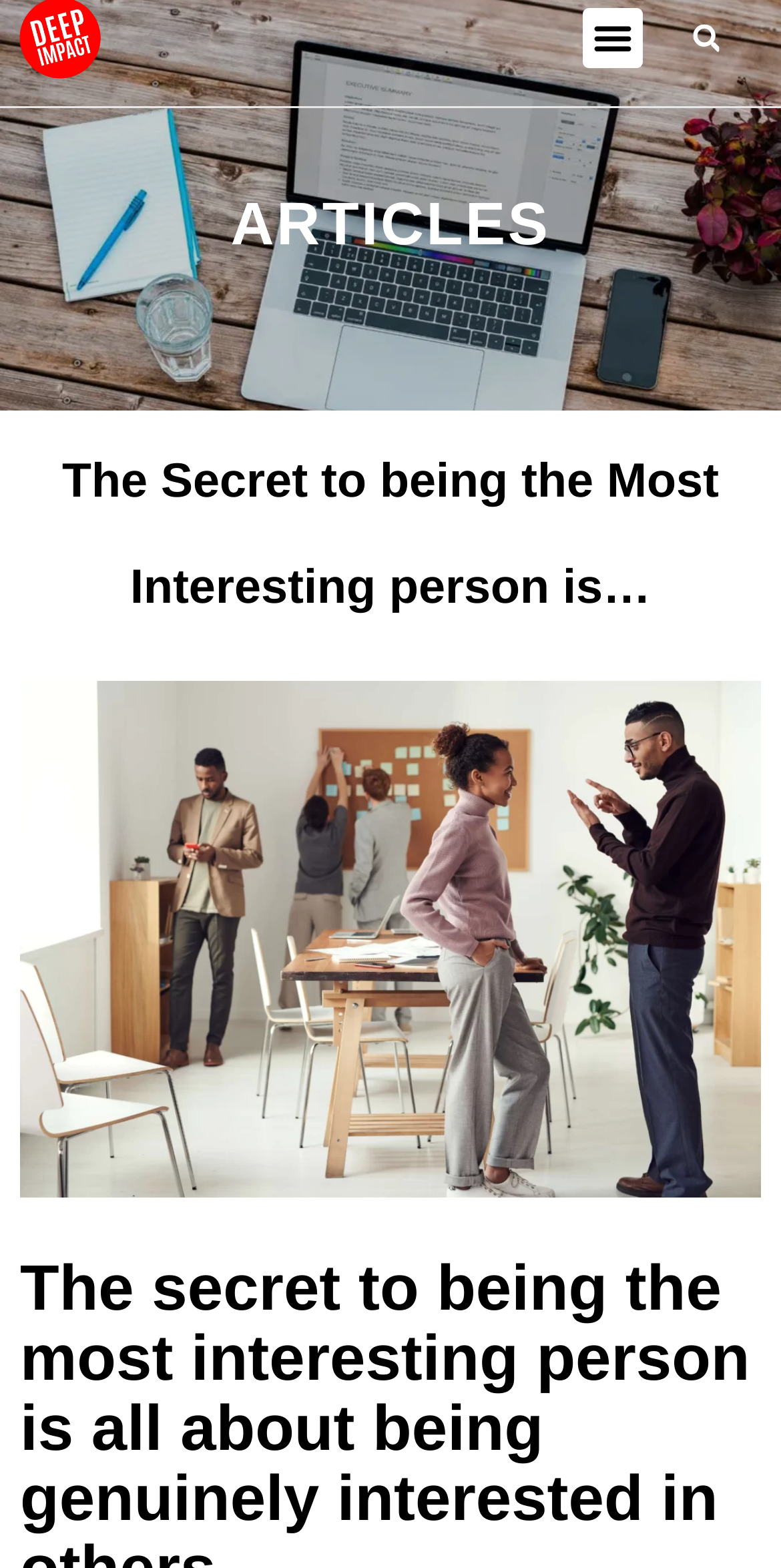Generate the title text from the webpage.

The Secret to being the Most Interesting person is…